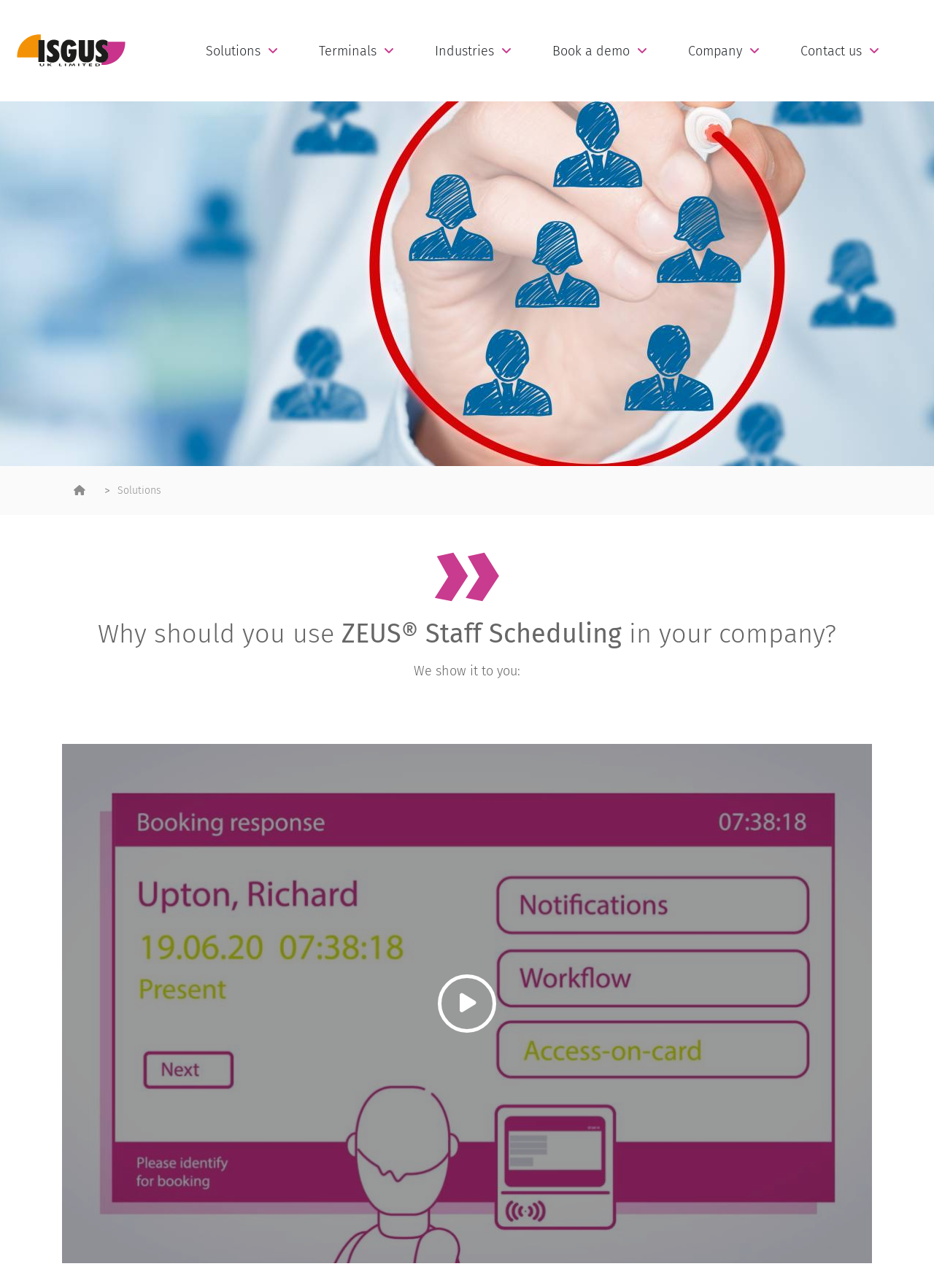Please identify the bounding box coordinates for the region that you need to click to follow this instruction: "Book a demo".

[0.591, 0.034, 0.693, 0.044]